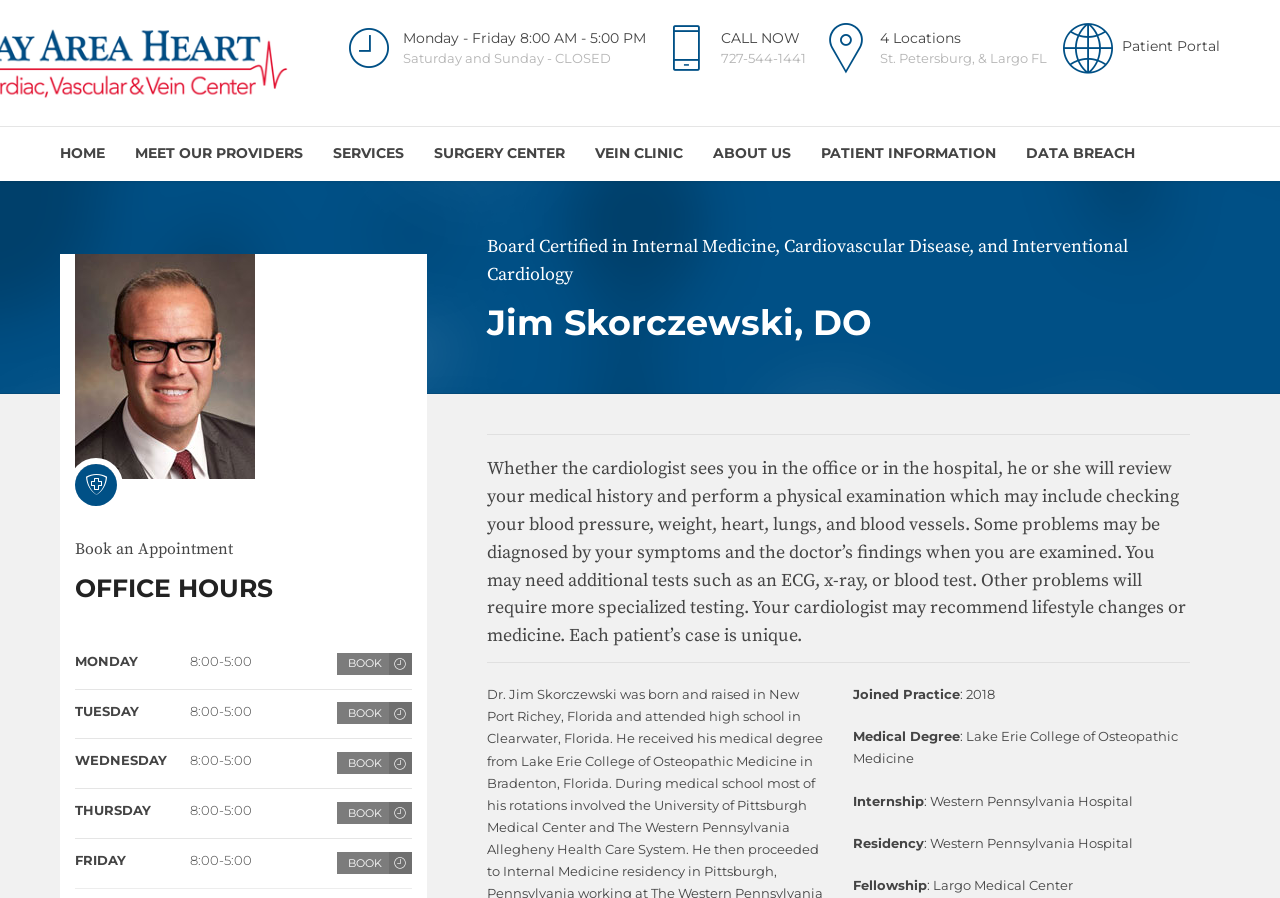What is the phone number to call for an appointment?
From the image, respond using a single word or phrase.

727-544-1441